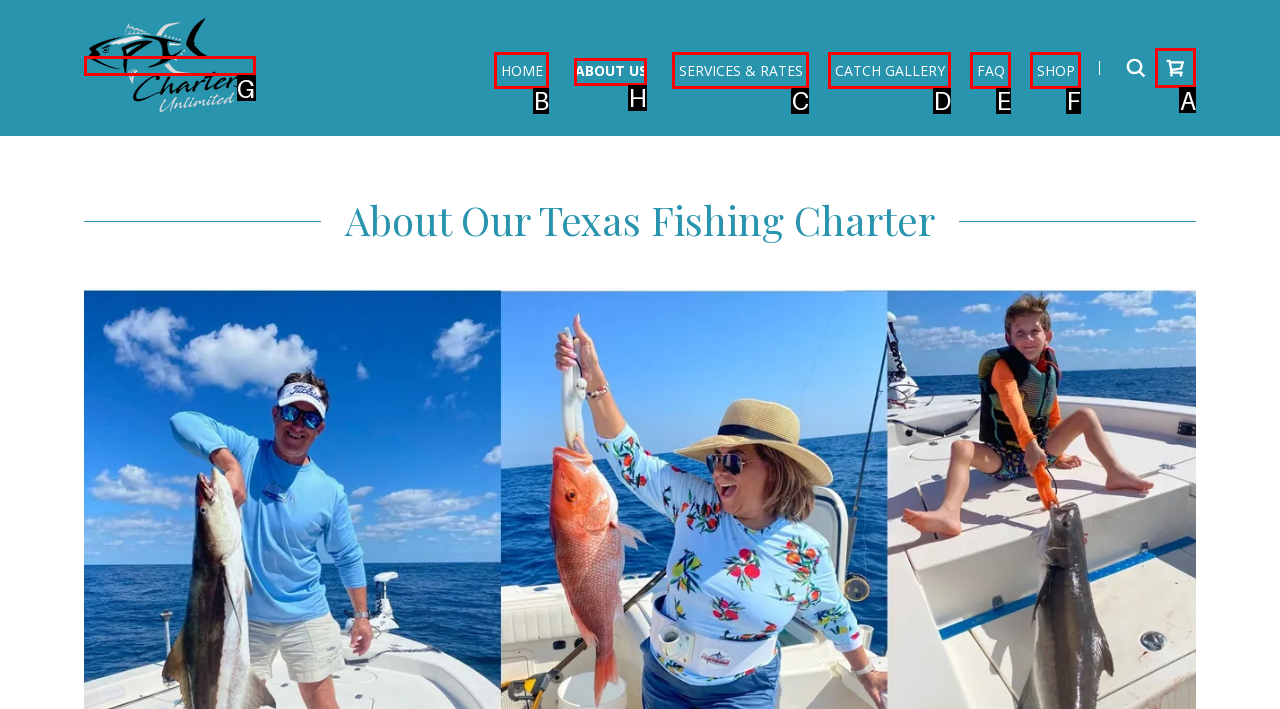To complete the instruction: open shopping cart, which HTML element should be clicked?
Respond with the option's letter from the provided choices.

A